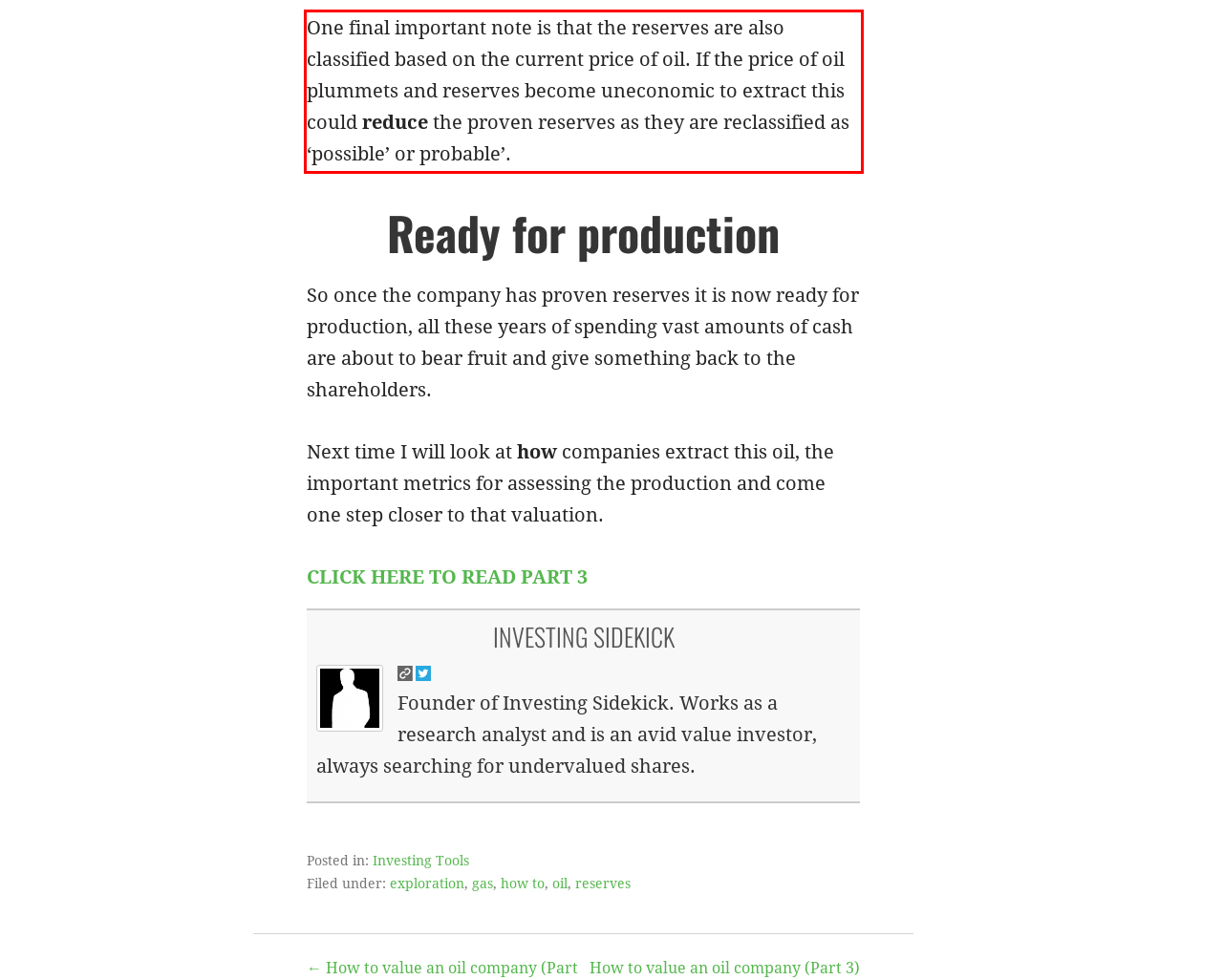Identify the text inside the red bounding box in the provided webpage screenshot and transcribe it.

One final important note is that the reserves are also classified based on the current price of oil. If the price of oil plummets and reserves become uneconomic to extract this could reduce the proven reserves as they are reclassified as ‘possible’ or probable’.